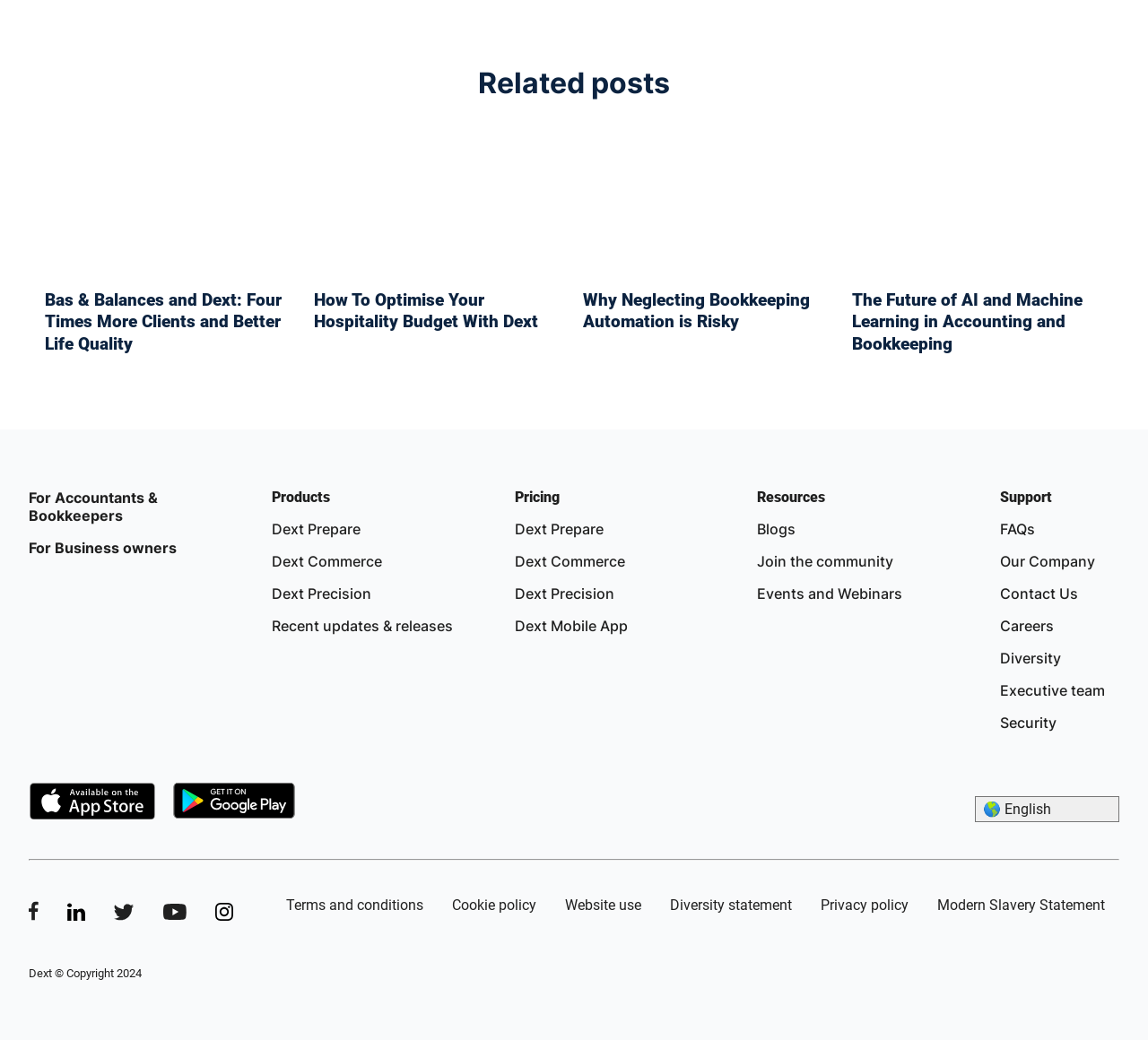Please find the bounding box coordinates of the element that must be clicked to perform the given instruction: "View 'Dext Prepare'". The coordinates should be four float numbers from 0 to 1, i.e., [left, top, right, bottom].

[0.237, 0.555, 0.314, 0.572]